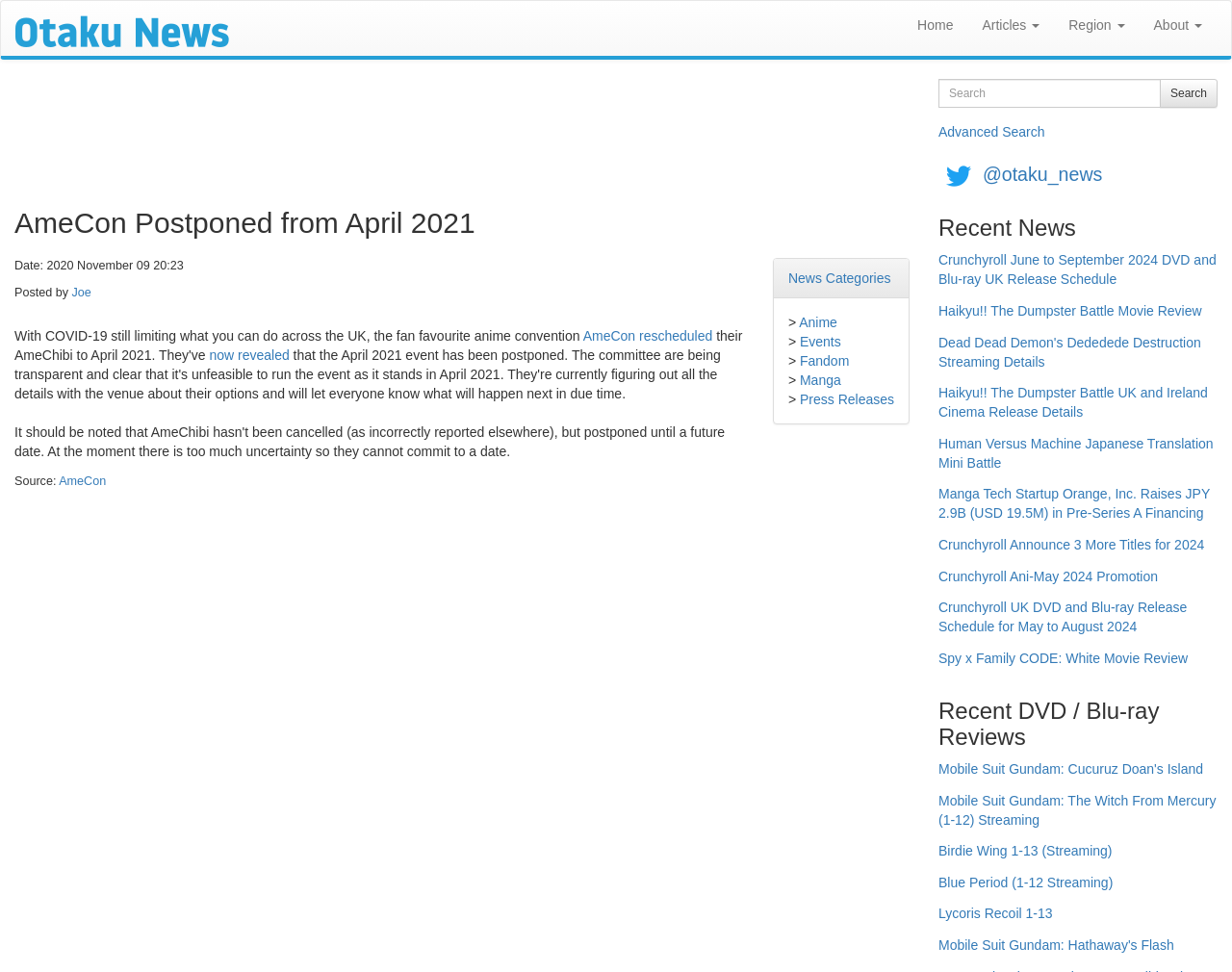Answer in one word or a short phrase: 
Who is the author of the article?

Joe